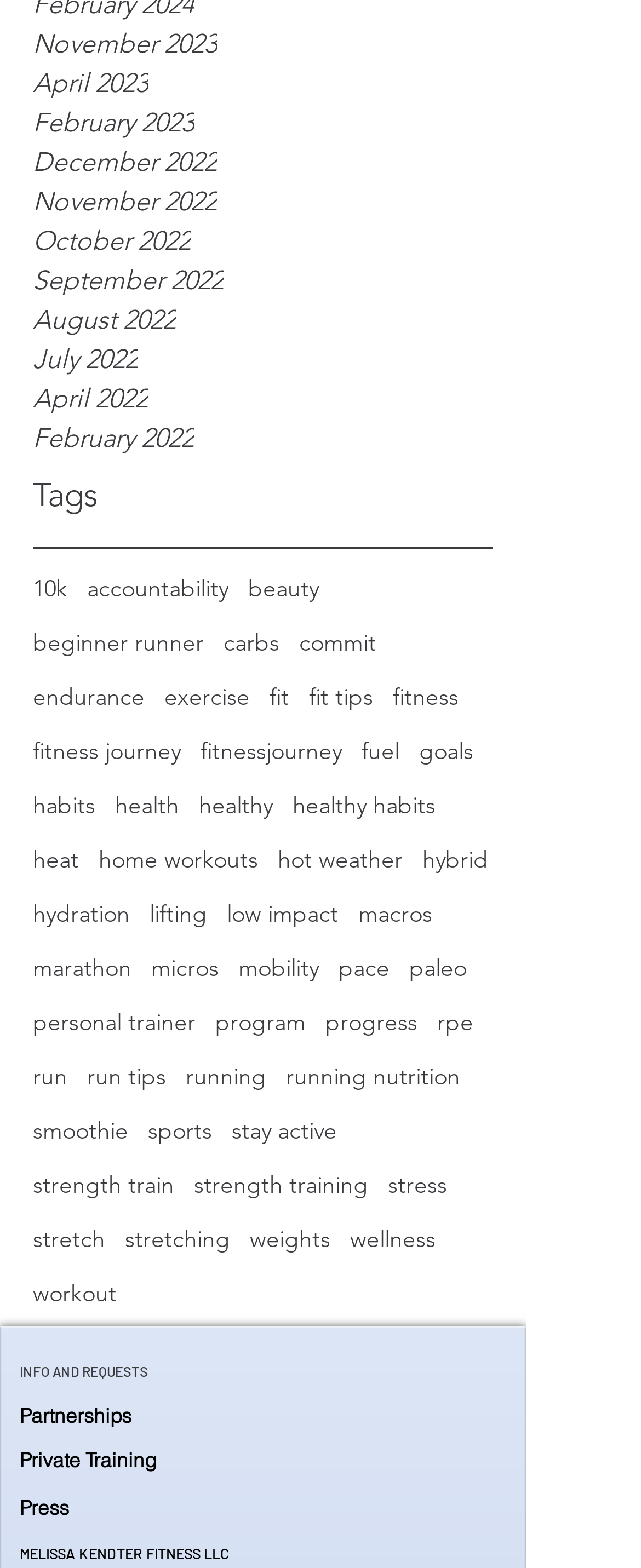Determine the bounding box coordinates of the clickable element necessary to fulfill the instruction: "Click on the 'November 2023' link". Provide the coordinates as four float numbers within the 0 to 1 range, i.e., [left, top, right, bottom].

[0.051, 0.016, 0.769, 0.041]